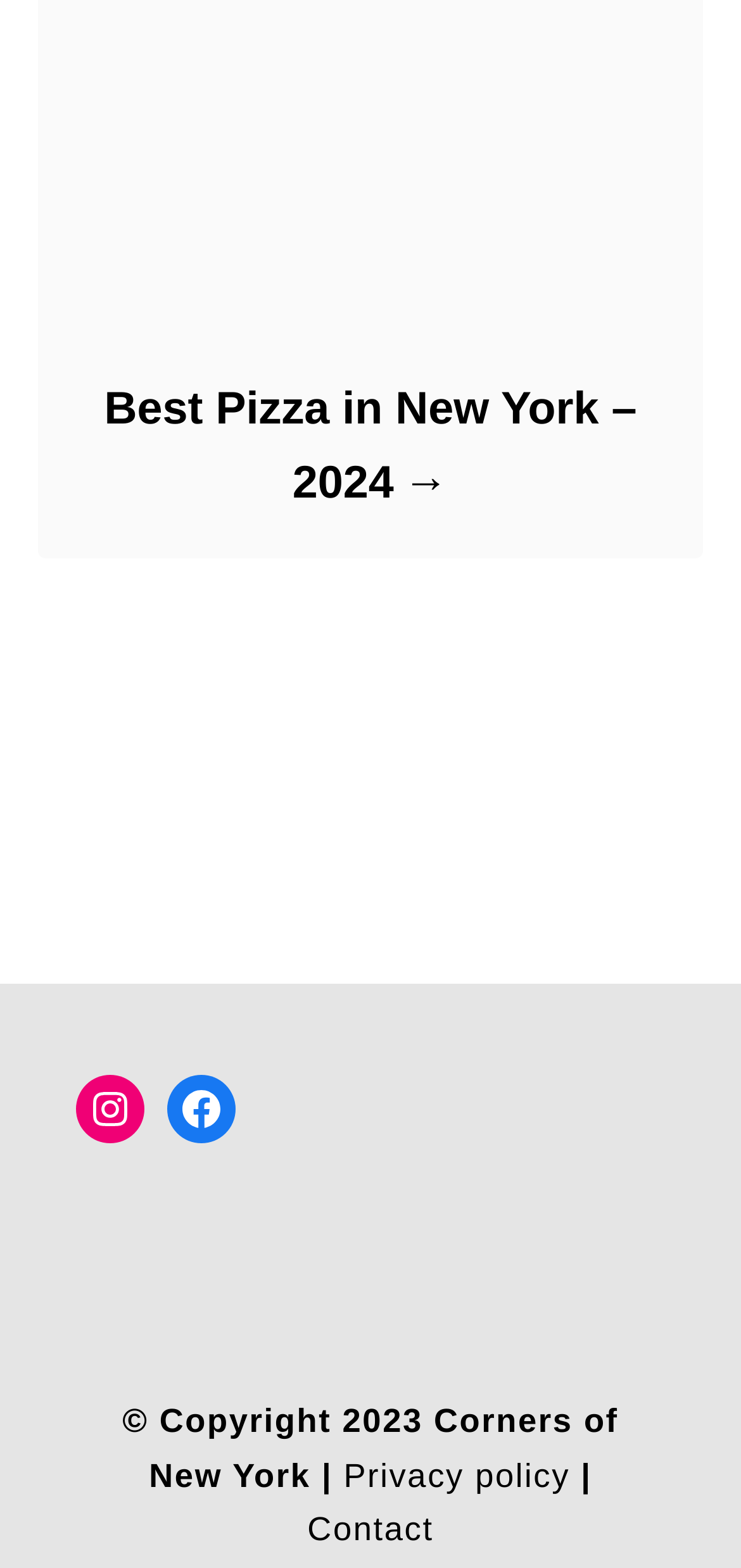What is the topic of the main link?
Provide a comprehensive and detailed answer to the question.

I looked at the main link at the top of the page, which states 'Best Pizza in New York – 2024→', and inferred that the topic is about the best pizza in New York.